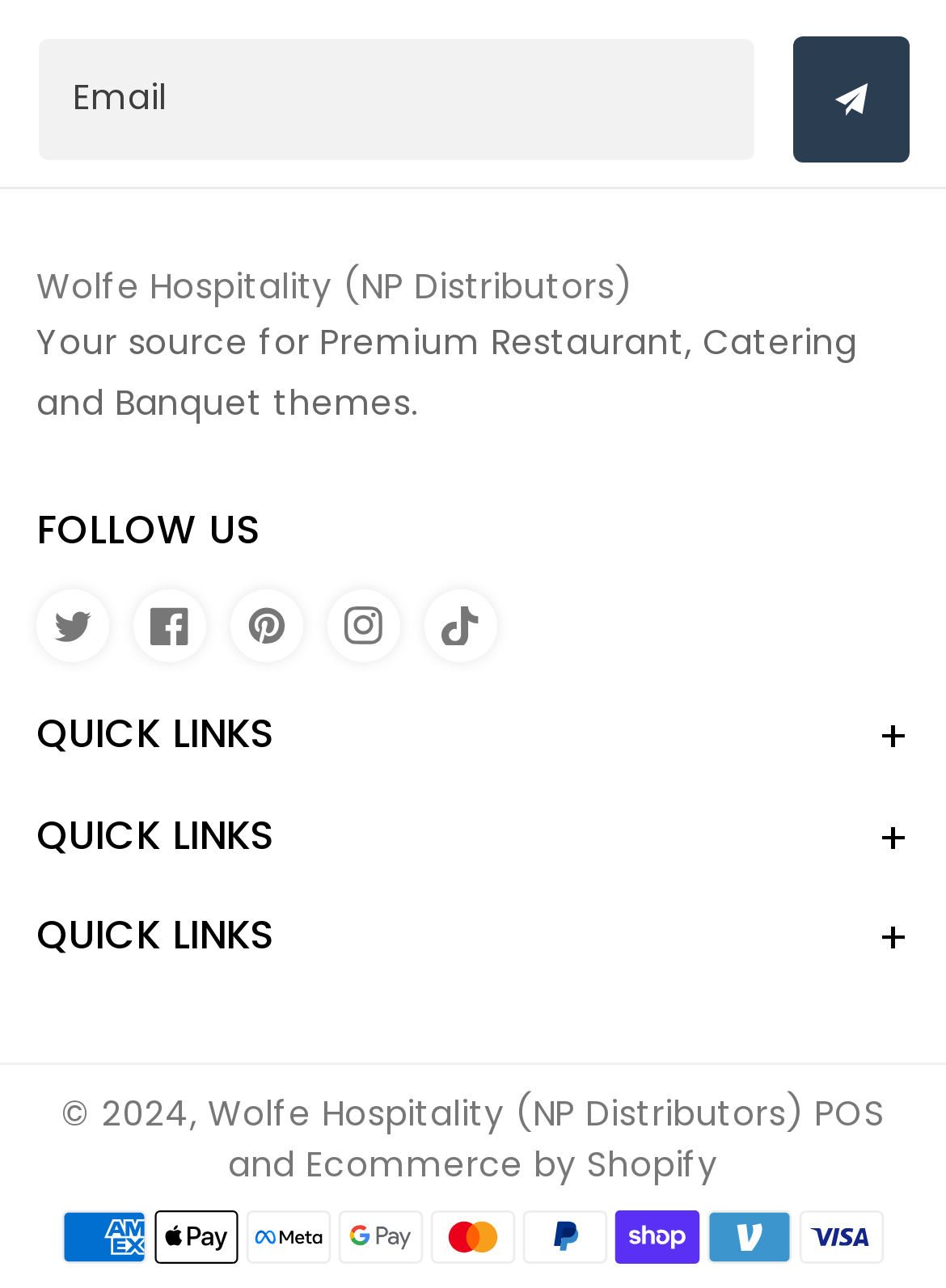For the following element description, predict the bounding box coordinates in the format (top-left x, top-left y, bottom-right x, bottom-right y). All values should be floating point numbers between 0 and 1. Description: Wolfe Hospitality (NP Distributors)

[0.22, 0.845, 0.85, 0.883]